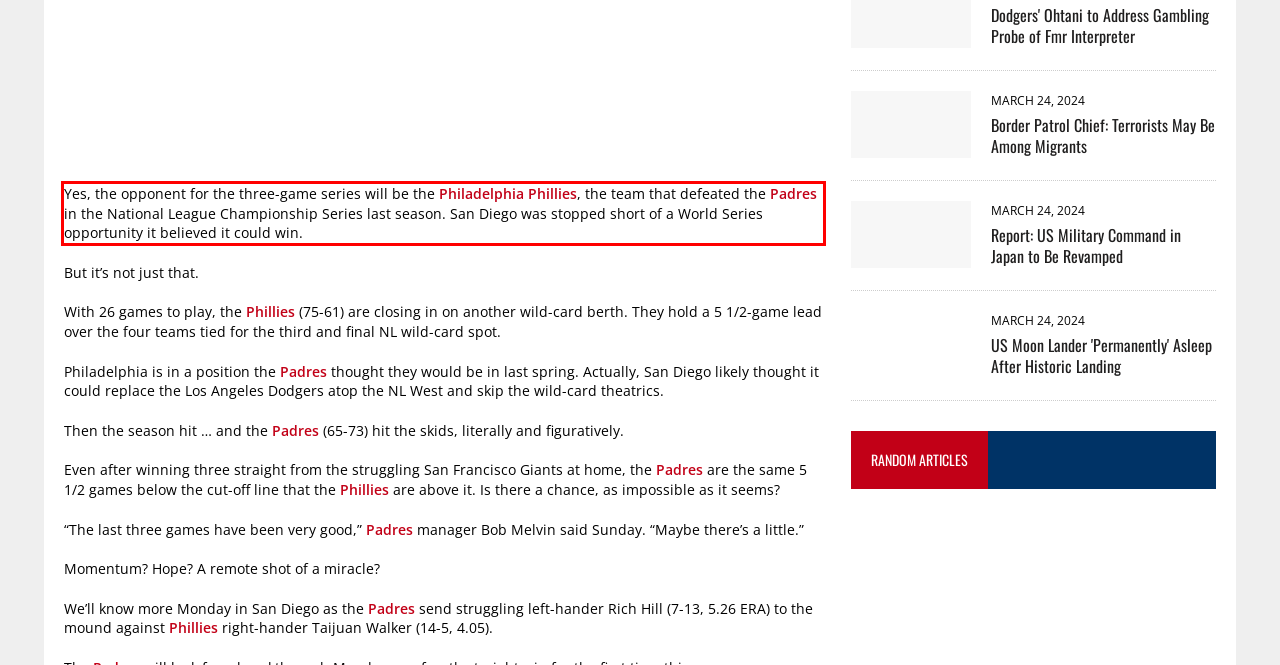You have a screenshot of a webpage with a red bounding box. Use OCR to generate the text contained within this red rectangle.

Yes, the opponent for the three-game series will be the Philadelphia Phillies, the team that defeated the Padres in the National League Championship Series last season. San Diego was stopped short of a World Series opportunity it believed it could win.